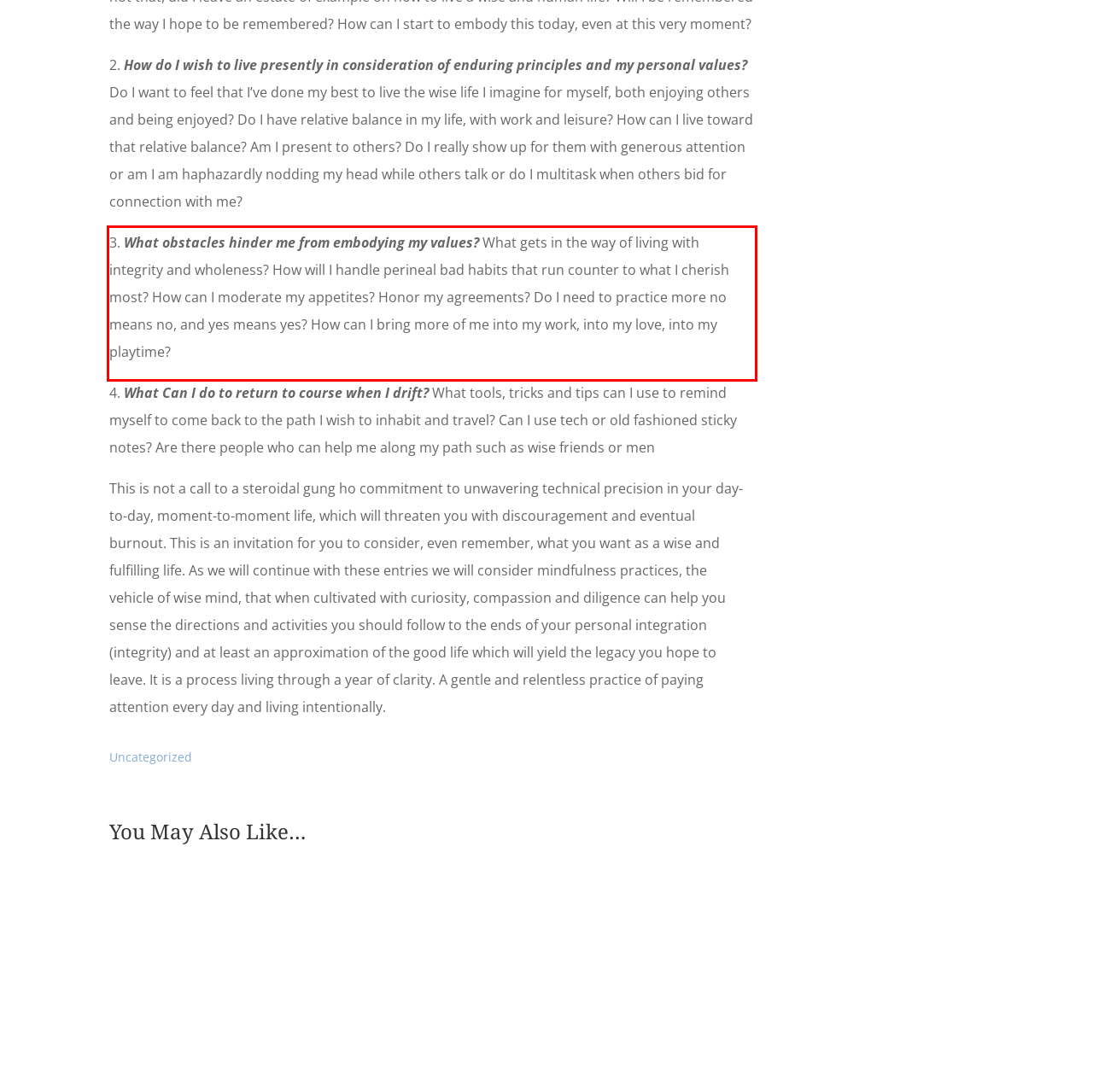You have a screenshot of a webpage where a UI element is enclosed in a red rectangle. Perform OCR to capture the text inside this red rectangle.

3. What obstacles hinder me from embodying my values? What gets in the way of living with integrity and wholeness? How will I handle perineal bad habits that run counter to what I cherish most? How can I moderate my appetites? Honor my agreements? Do I need to practice more no means no, and yes means yes? How can I bring more of me into my work, into my love, into my playtime?